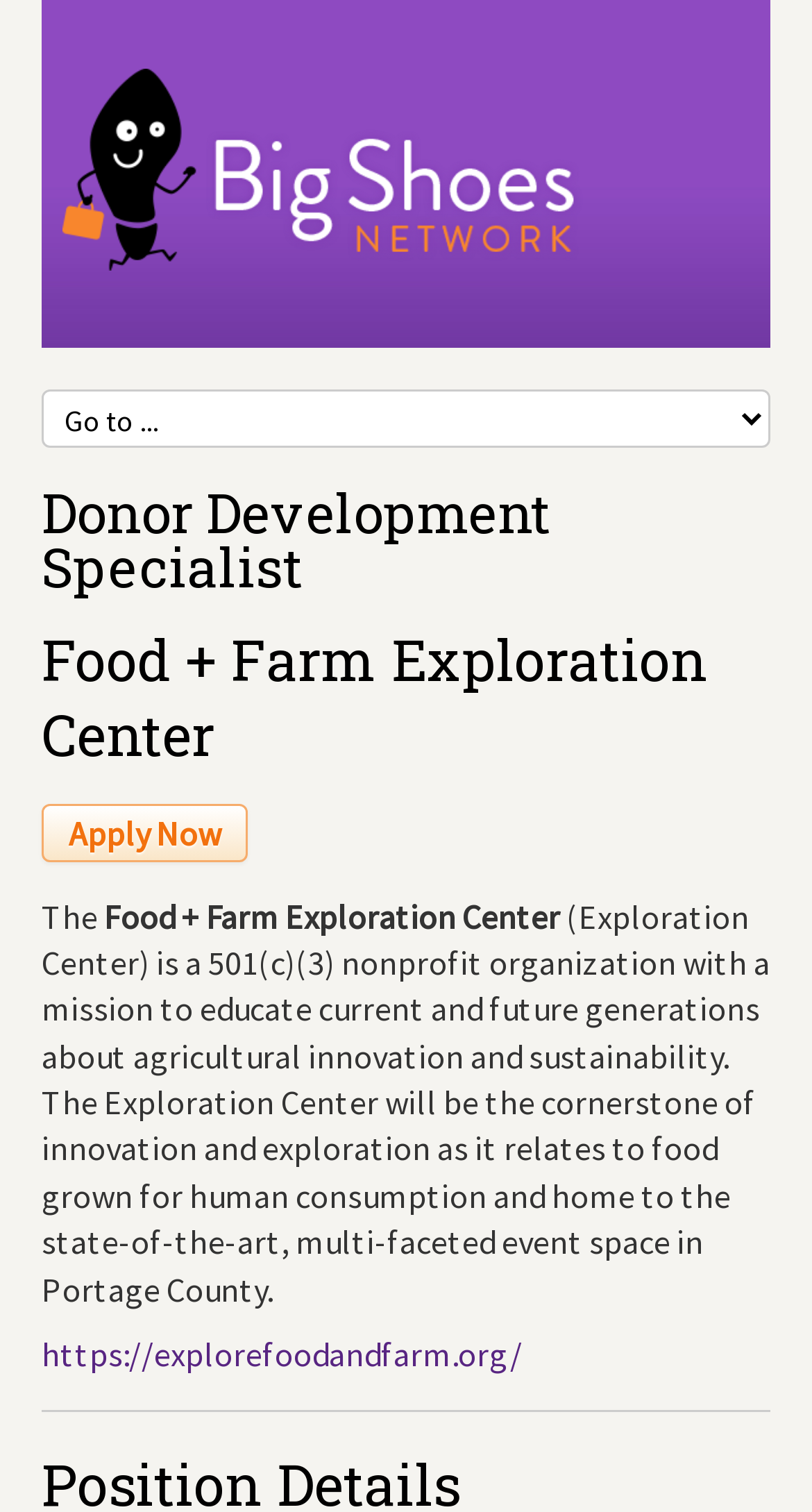Find the headline of the webpage and generate its text content.

Donor Development Specialist